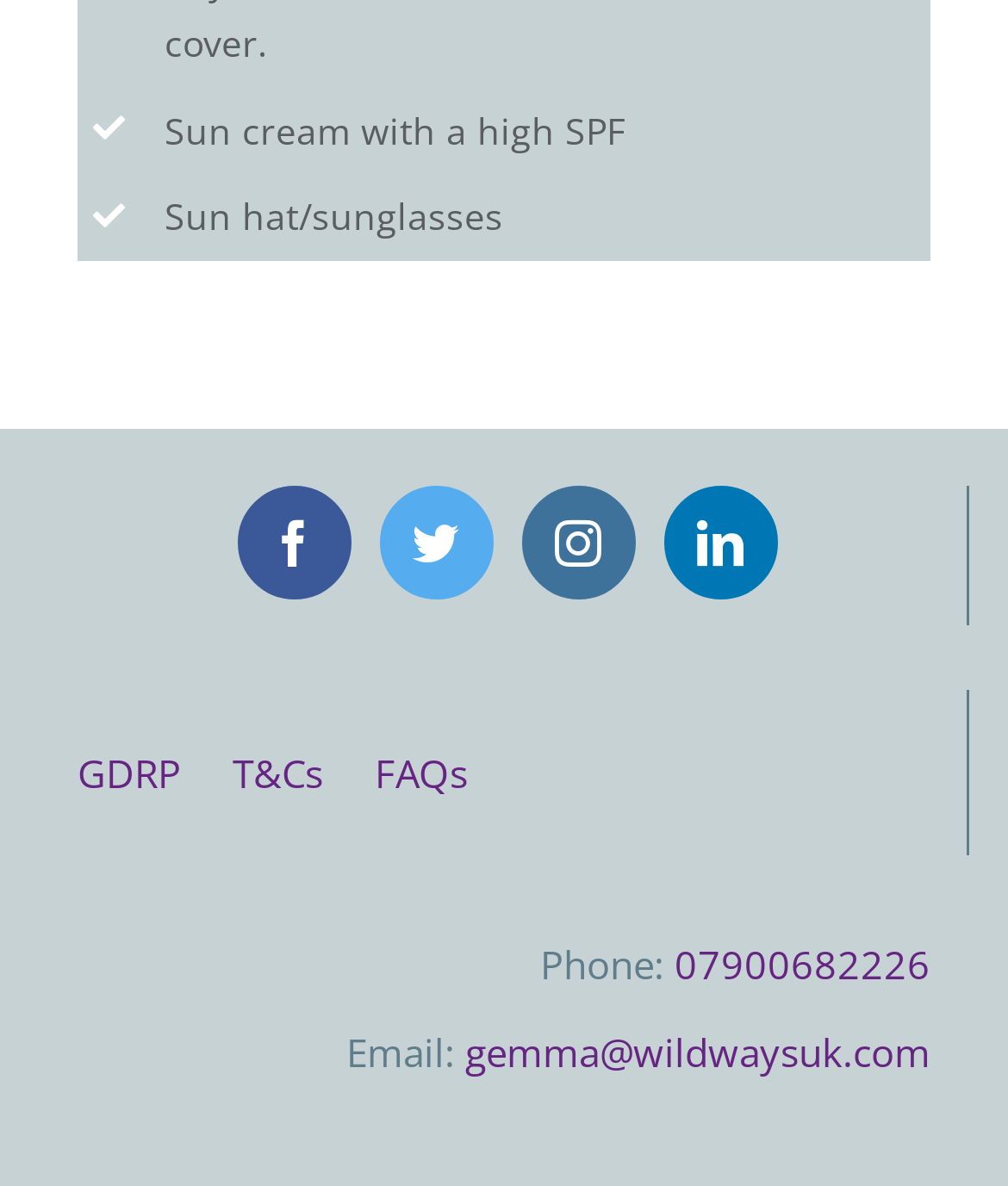Please identify the bounding box coordinates of the area that needs to be clicked to follow this instruction: "Check FAQs".

[0.372, 0.63, 0.464, 0.673]